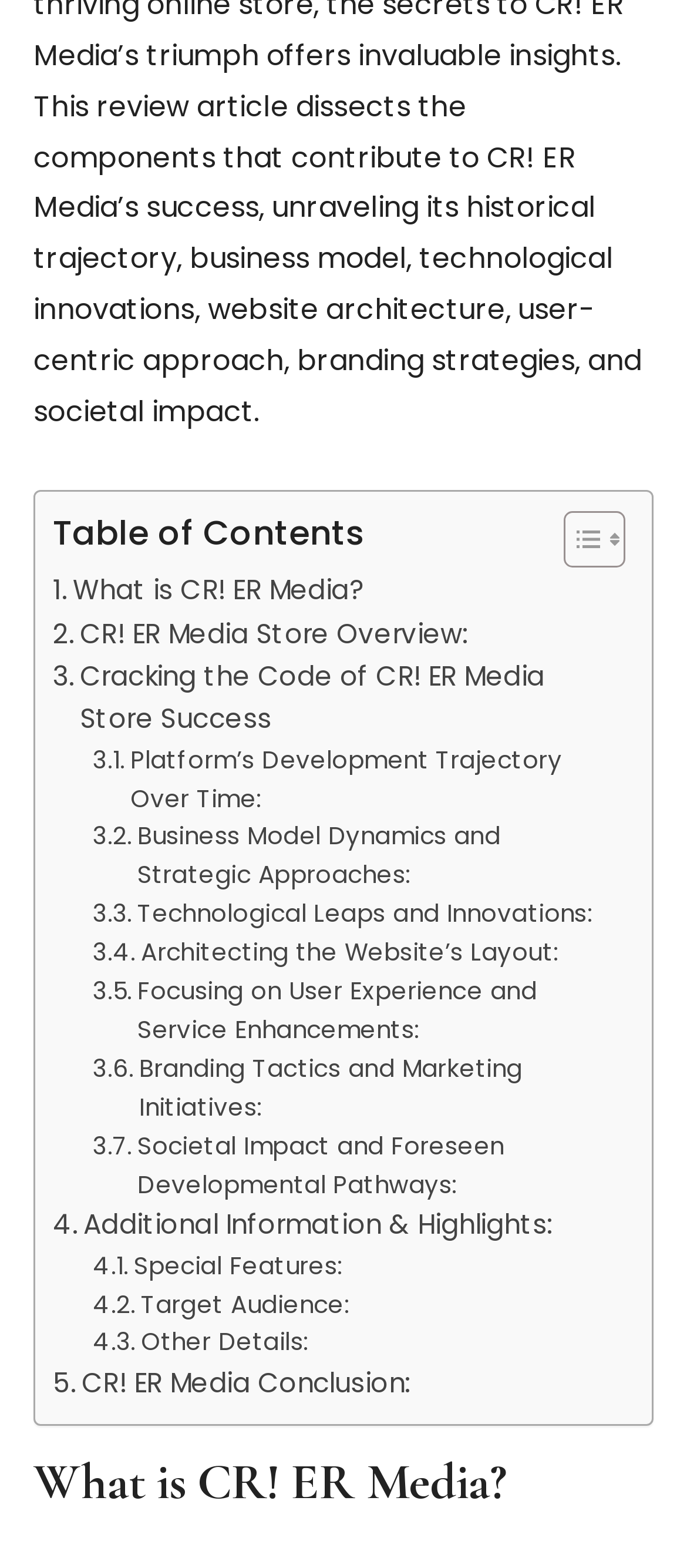Please specify the bounding box coordinates of the clickable region necessary for completing the following instruction: "Toggle Table of Content". The coordinates must consist of four float numbers between 0 and 1, i.e., [left, top, right, bottom].

[0.782, 0.325, 0.898, 0.364]